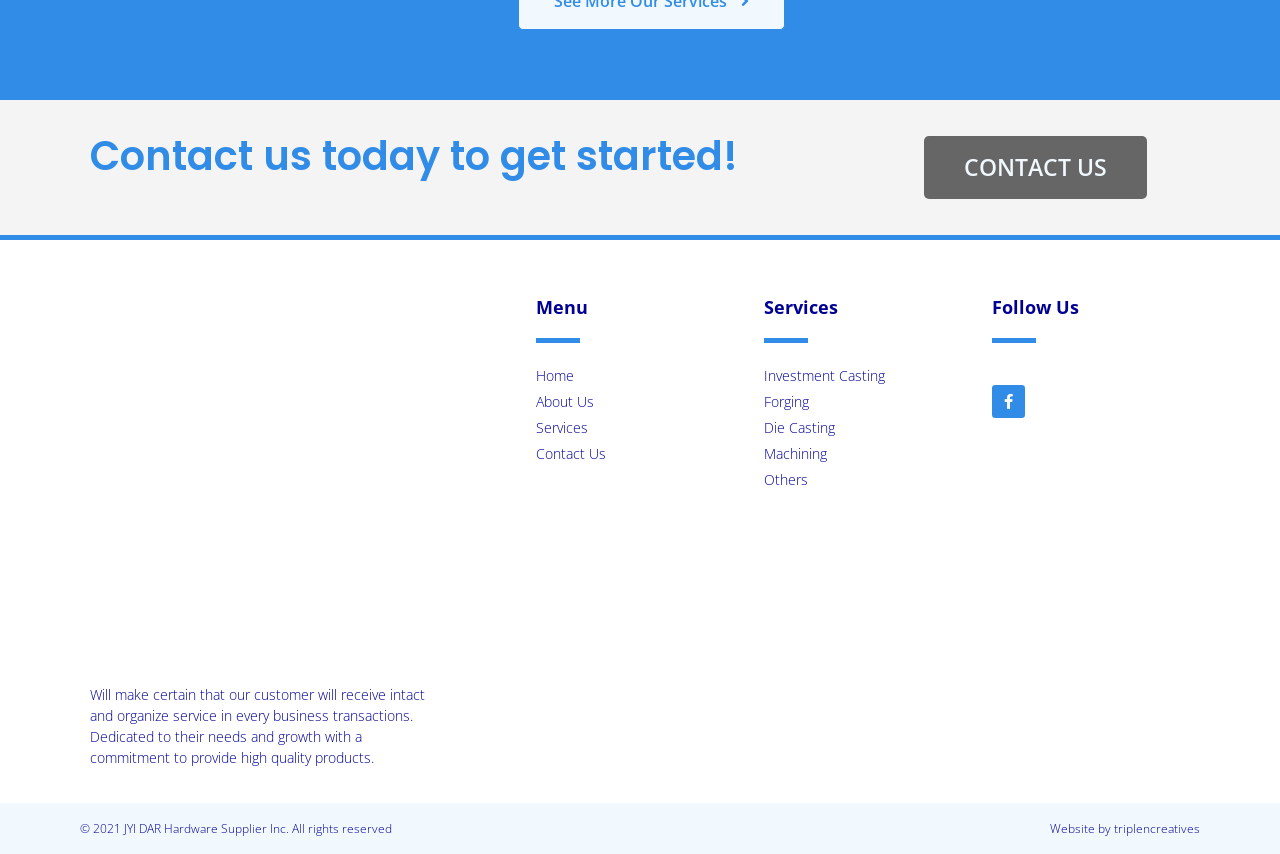Indicate the bounding box coordinates of the element that needs to be clicked to satisfy the following instruction: "Go to 'Home' page". The coordinates should be four float numbers between 0 and 1, i.e., [left, top, right, bottom].

[0.419, 0.428, 0.581, 0.452]